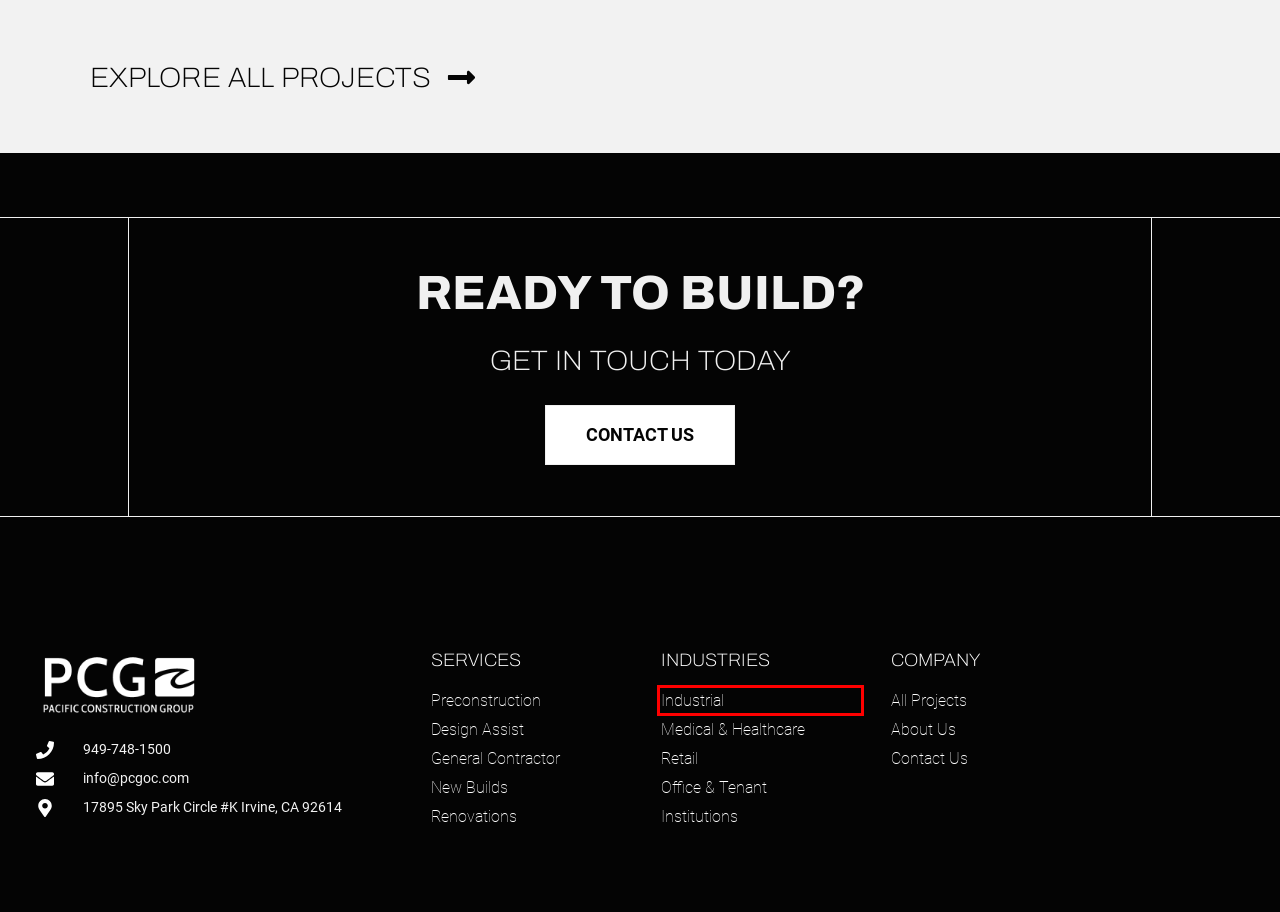Consider the screenshot of a webpage with a red bounding box and select the webpage description that best describes the new page that appears after clicking the element inside the red box. Here are the candidates:
A. Commercial Construction General Contractor In Orange County
B. Retail Construction General Contractor in Orange County
C. Preconstruction Services From Pacific Construction Group In Orange County
D. Commercial Building Renovations In Orange County
E. Design Assist Services From Pacific Construction Group
F. All Projects | Pacific Construction Group
G. Medical & Healthcare - Pacific Construction Group
H. Industrial Construction General Contractor in Orange County

H